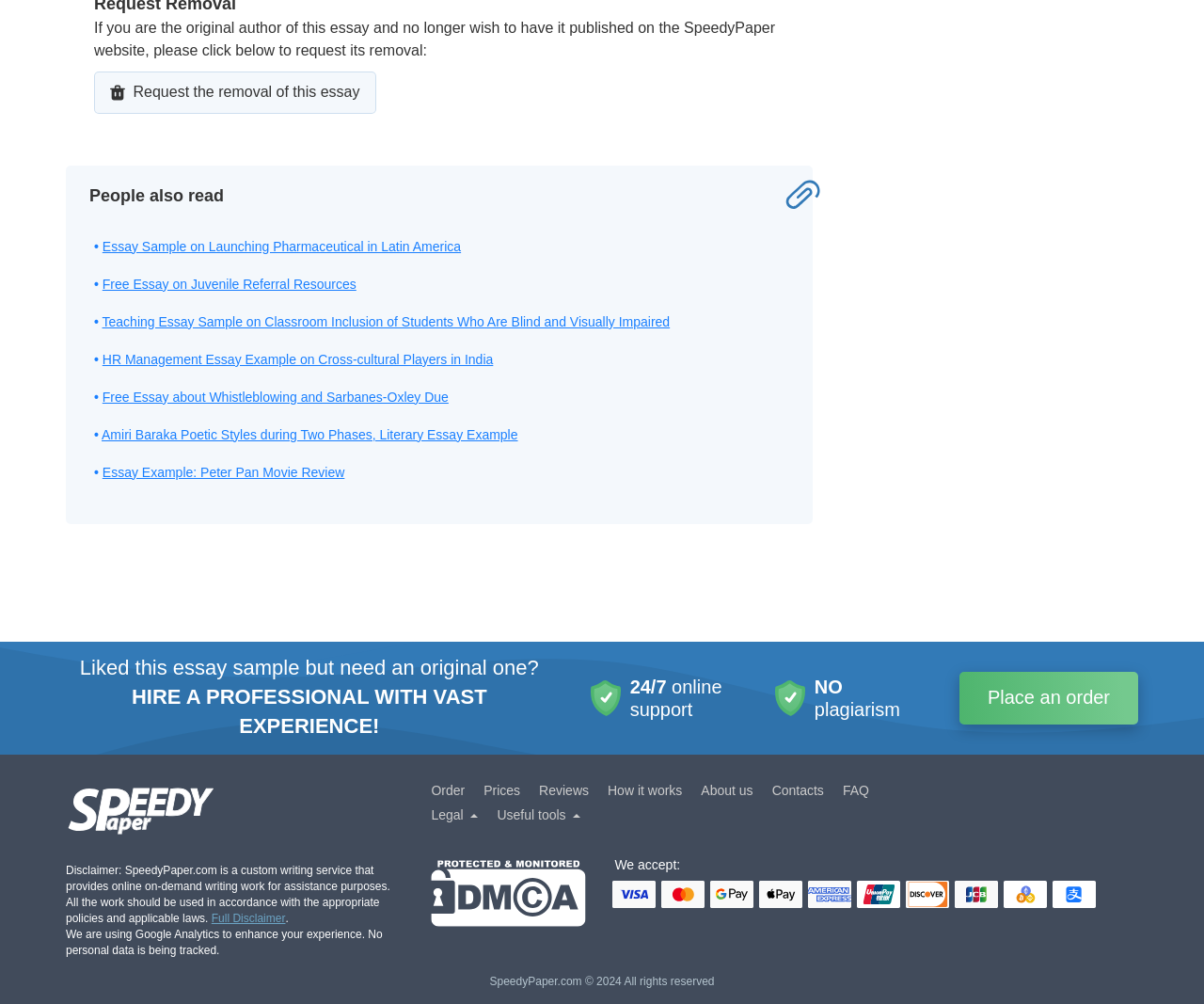What payment methods are accepted by SpeedyPaper.com?
Based on the screenshot, answer the question with a single word or phrase.

Multiple payment methods